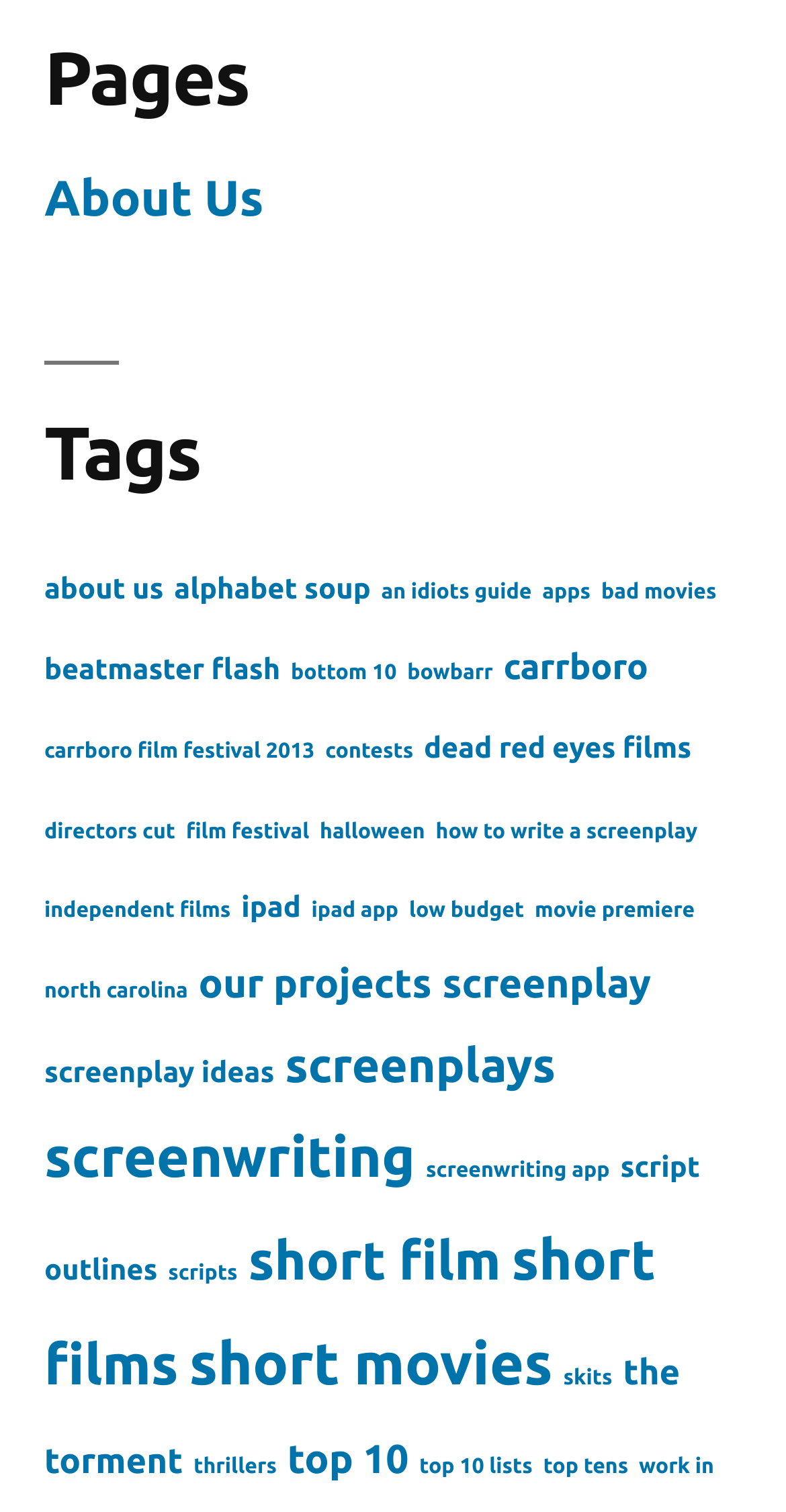Respond to the question with just a single word or phrase: 
How many items are associated with the 'carrboro' tag?

4